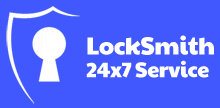Refer to the image and answer the question with as much detail as possible: What is the availability of the locksmith service?

The caption states that the text on the image reads '24x7 Service', implying that the locksmith service is available 24 hours a day, 7 days a week.